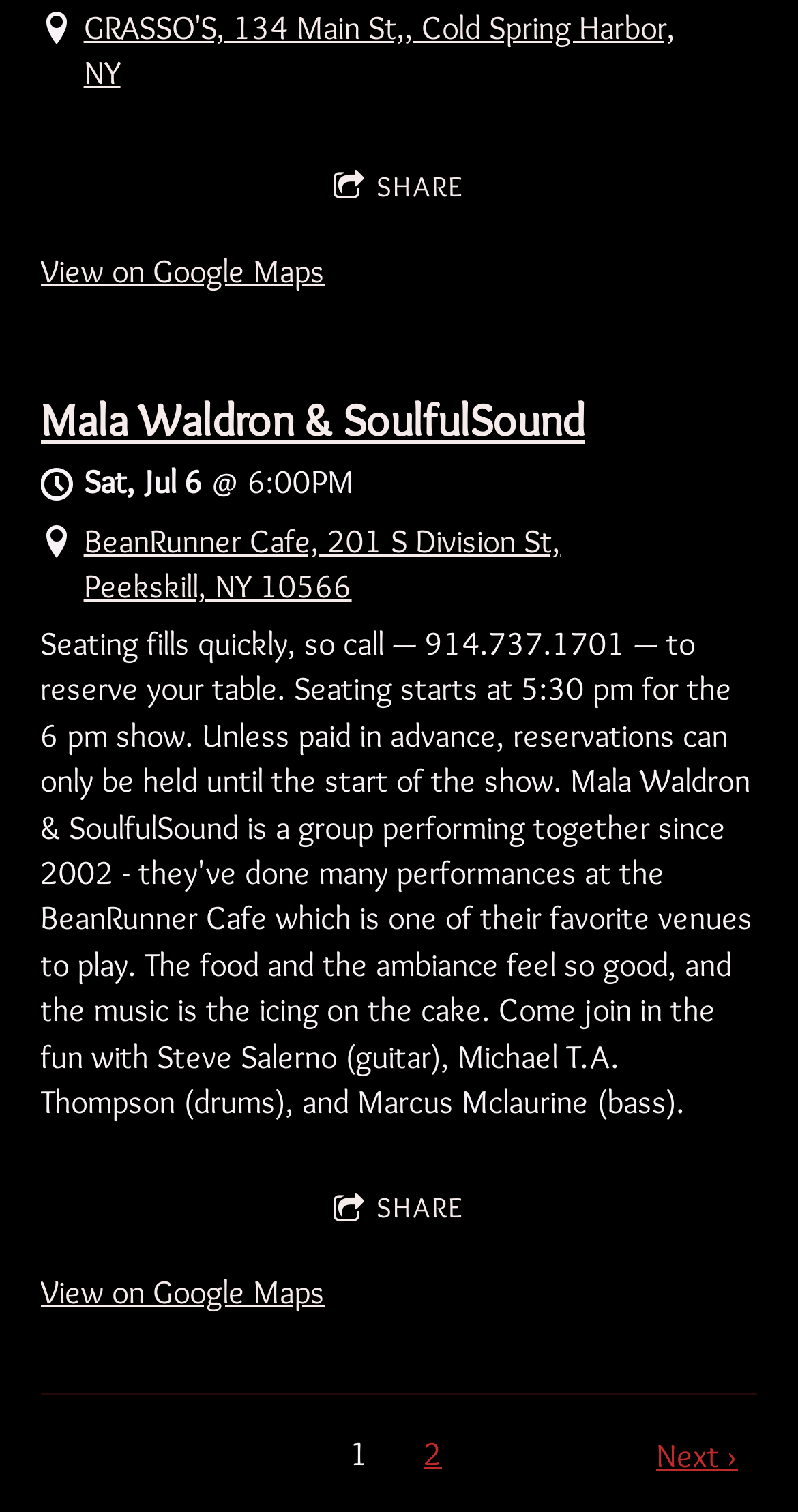How many pages are there in the event list?
Refer to the image and respond with a one-word or short-phrase answer.

At least 2